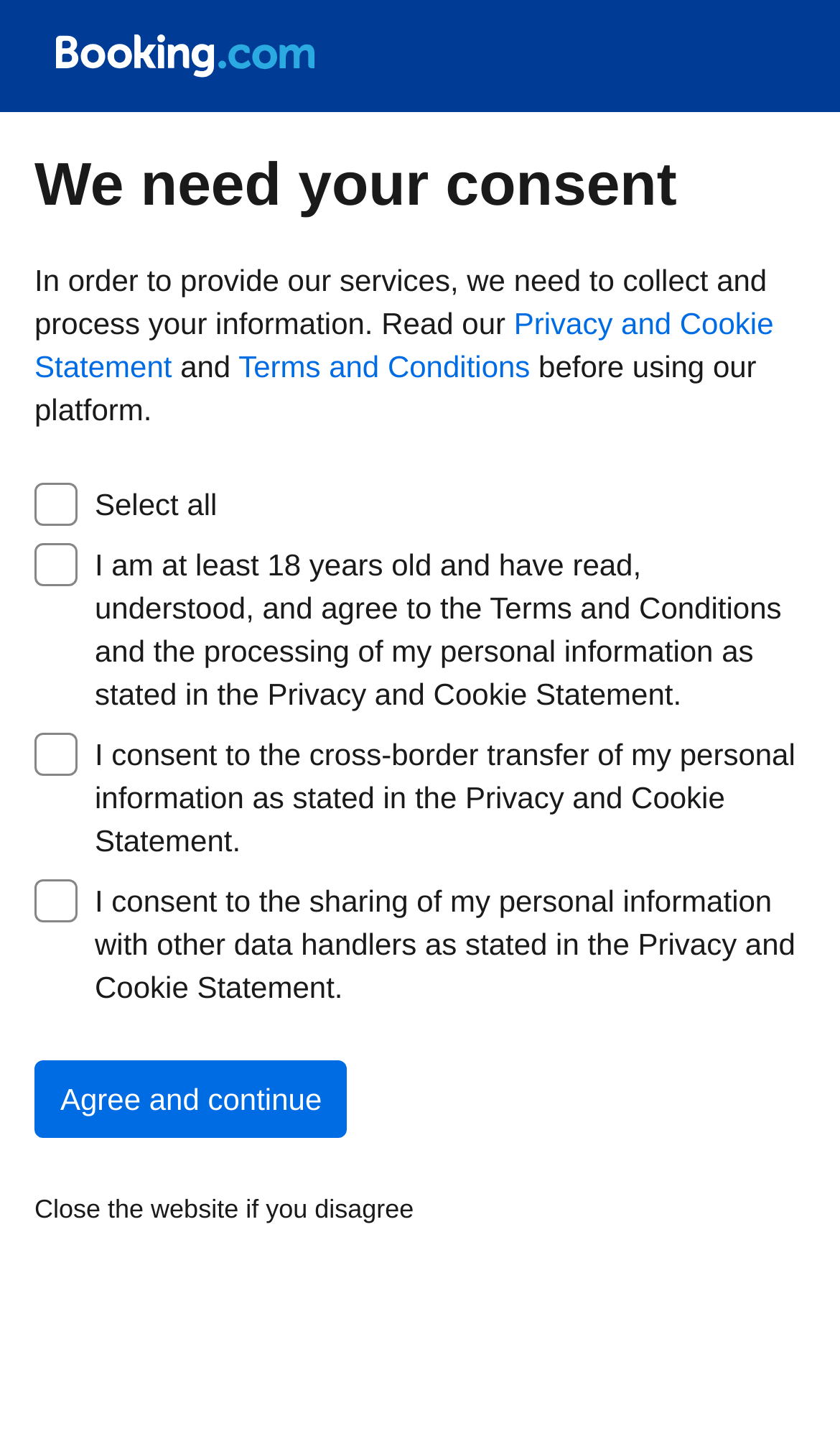Provide a brief response in the form of a single word or phrase:
What are the two documents mentioned on this webpage?

Privacy and Cookie Statement, Terms and Conditions